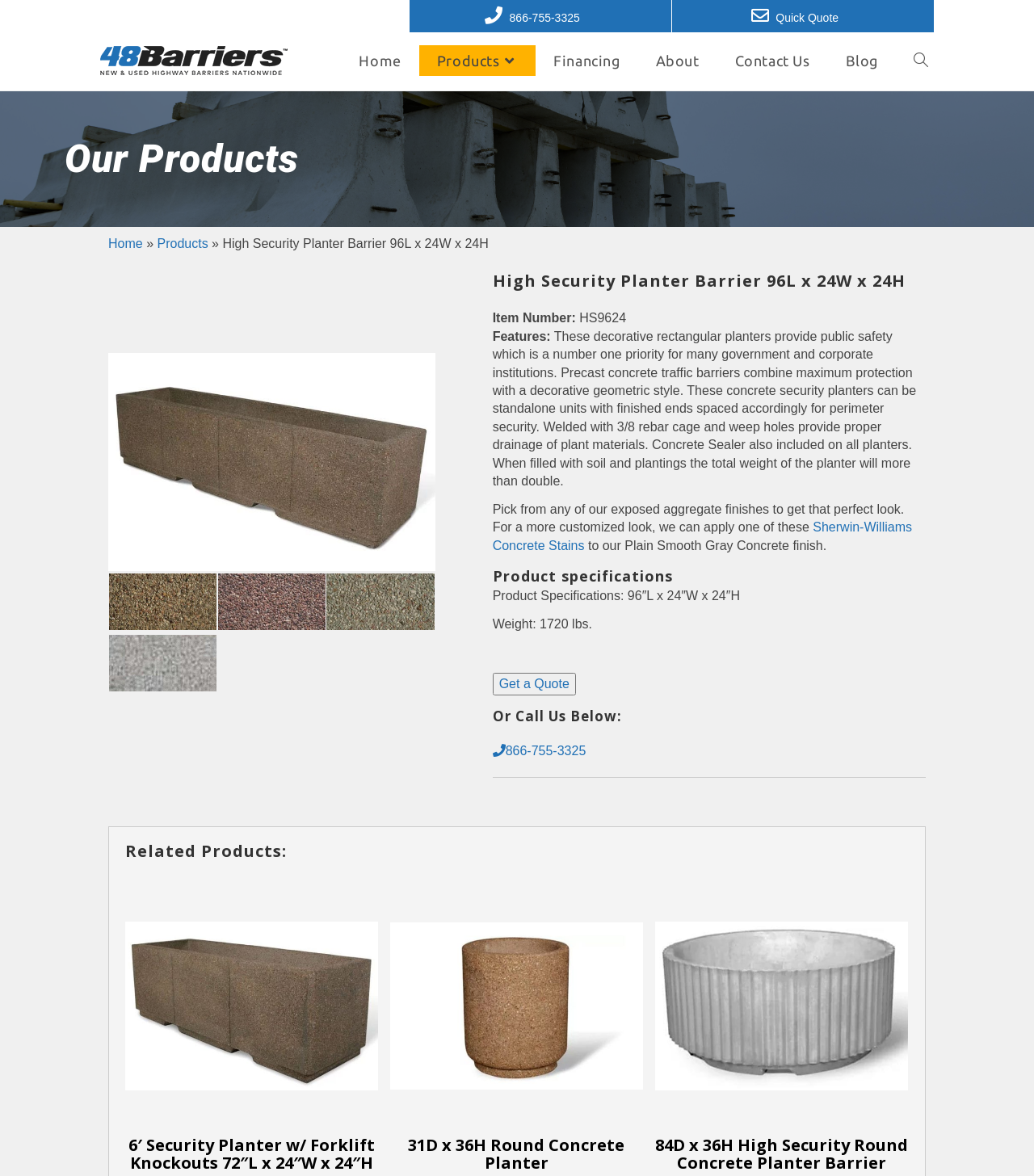What are the related products?
Using the image, elaborate on the answer with as much detail as possible.

I found the related products by looking at the images with IDs 607, 610, and 613, which are located in the 'Related Products' section of the webpage.